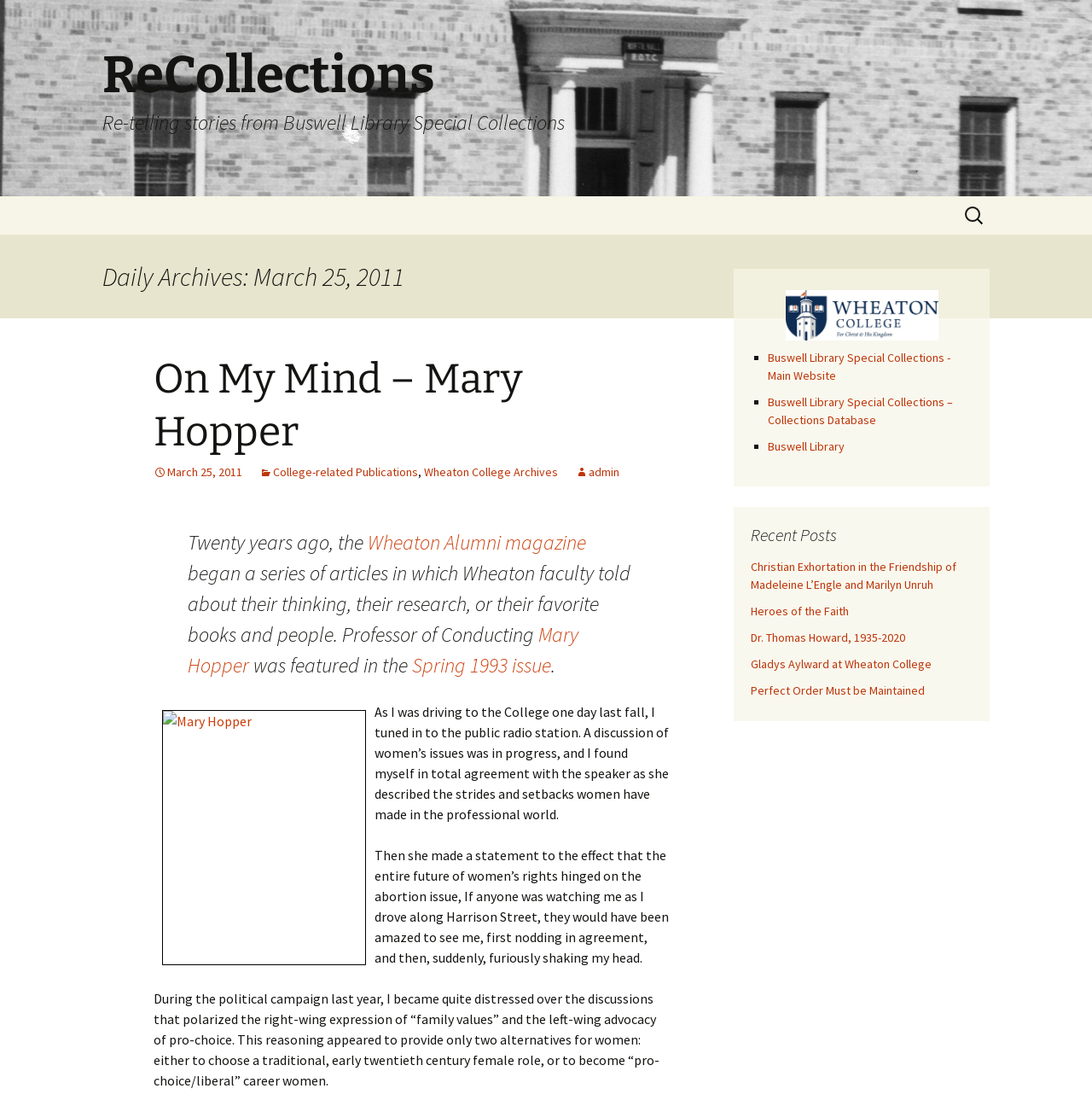Given the description "Dr. Thomas Howard, 1935-2020", provide the bounding box coordinates of the corresponding UI element.

[0.688, 0.57, 0.829, 0.584]